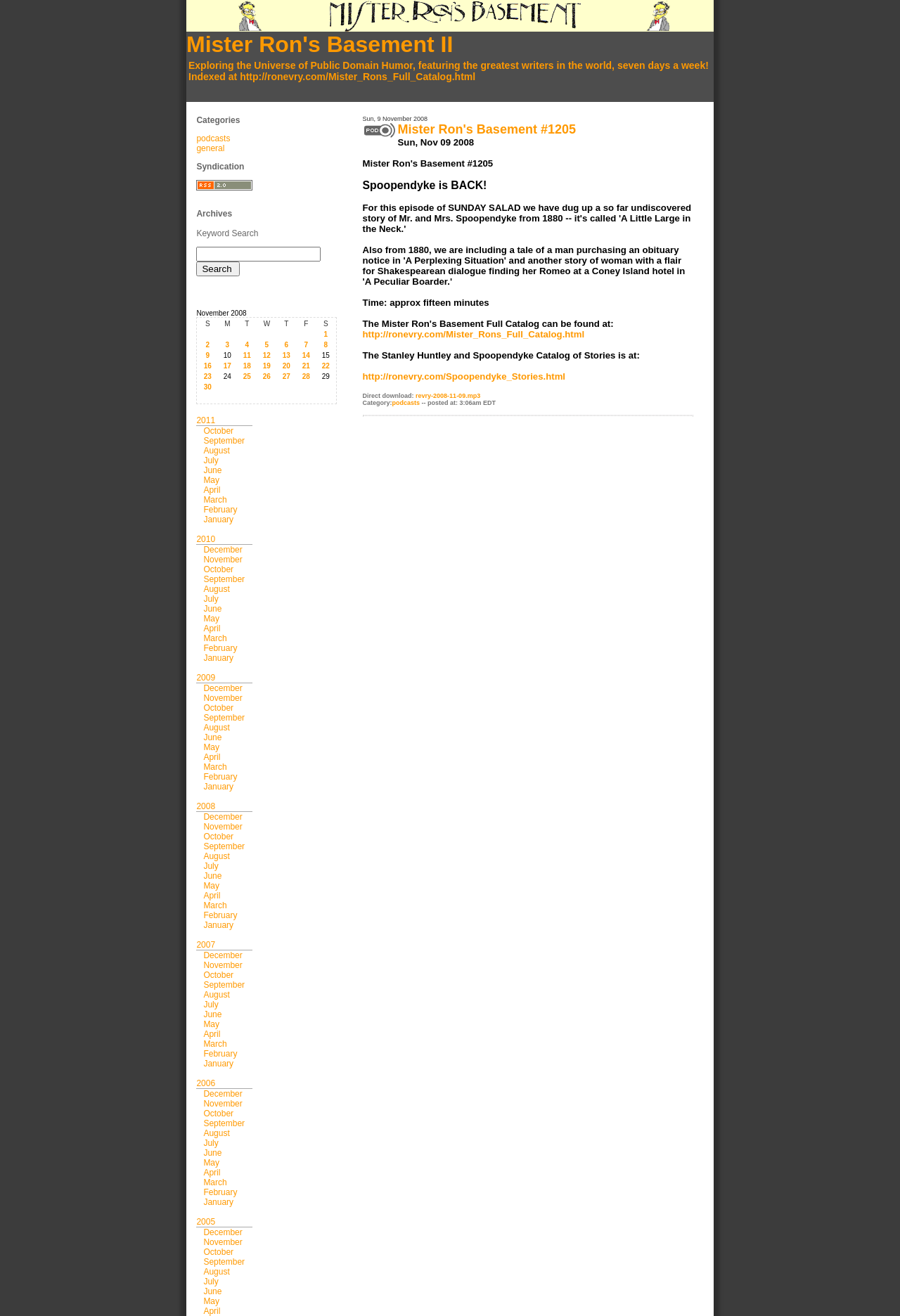Please identify the coordinates of the bounding box for the clickable region that will accomplish this instruction: "View archives".

[0.218, 0.159, 0.258, 0.166]